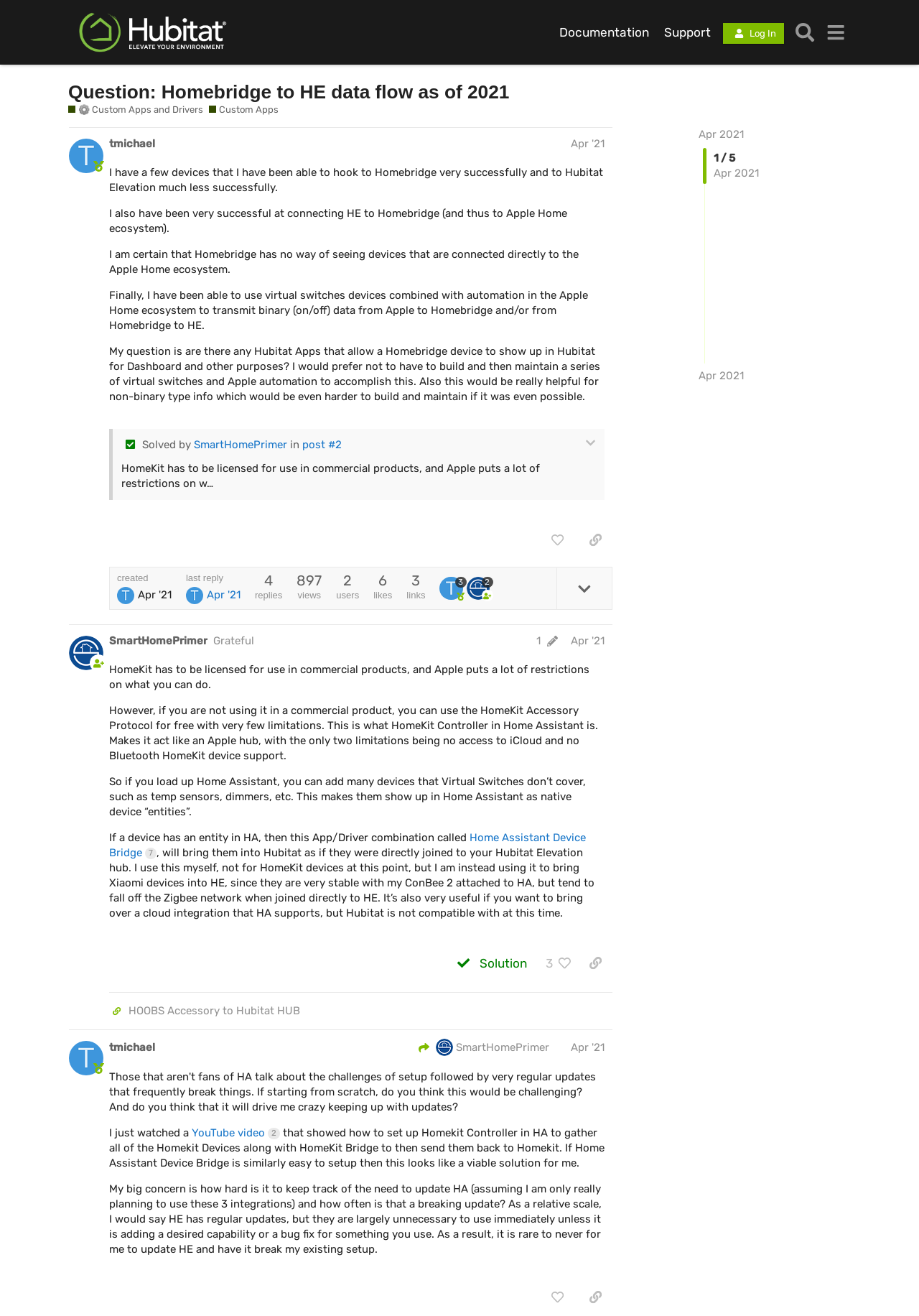Locate the bounding box coordinates of the clickable area to execute the instruction: "Search for something". Provide the coordinates as four float numbers between 0 and 1, represented as [left, top, right, bottom].

None